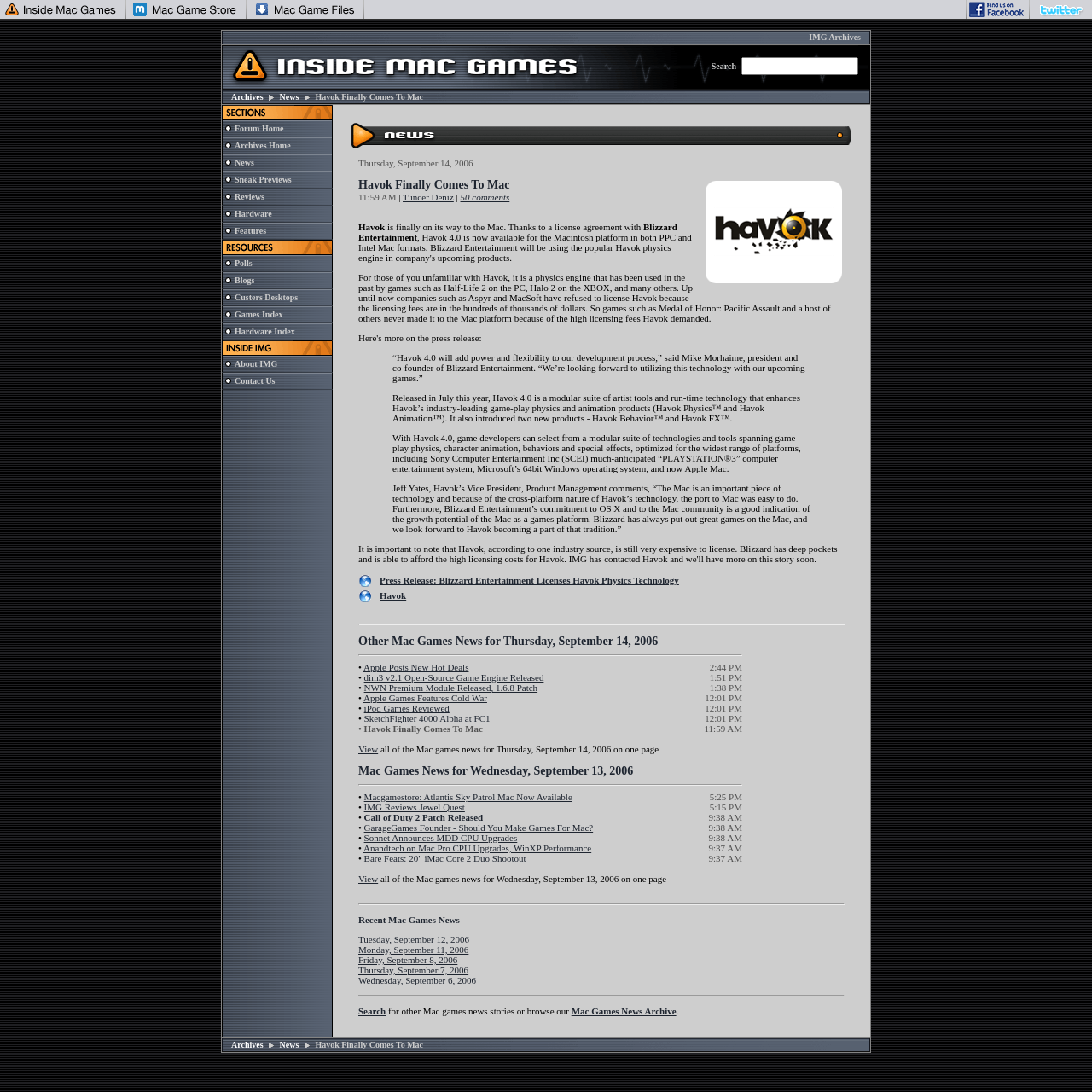Could you provide the bounding box coordinates for the portion of the screen to click to complete this instruction: "Search for something"?

[0.203, 0.042, 0.555, 0.081]